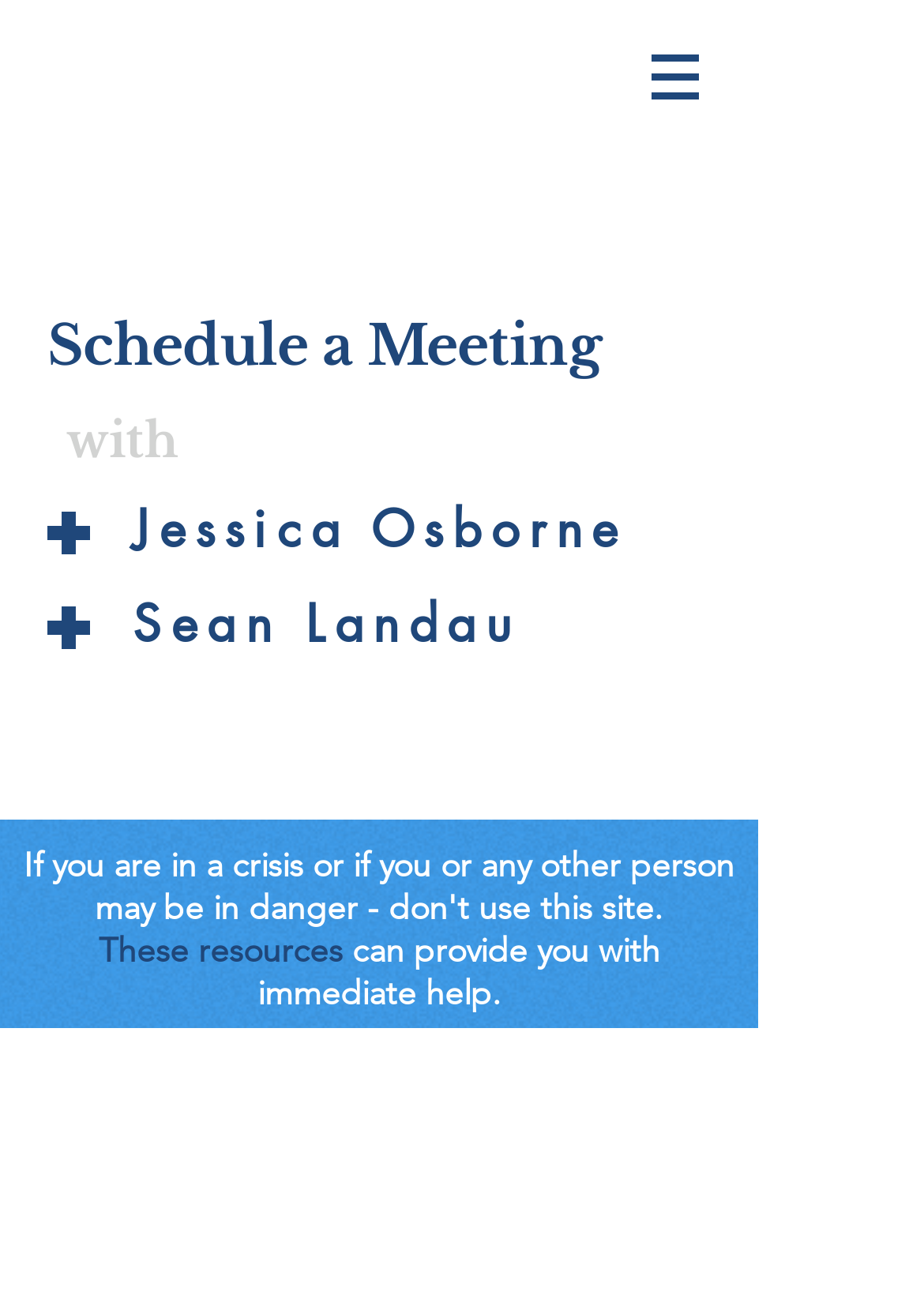What action can be performed with the button?
Using the details shown in the screenshot, provide a comprehensive answer to the question.

The webpage has a navigation element with a button that has a popup menu. This suggests that the button can be used to open a menu.